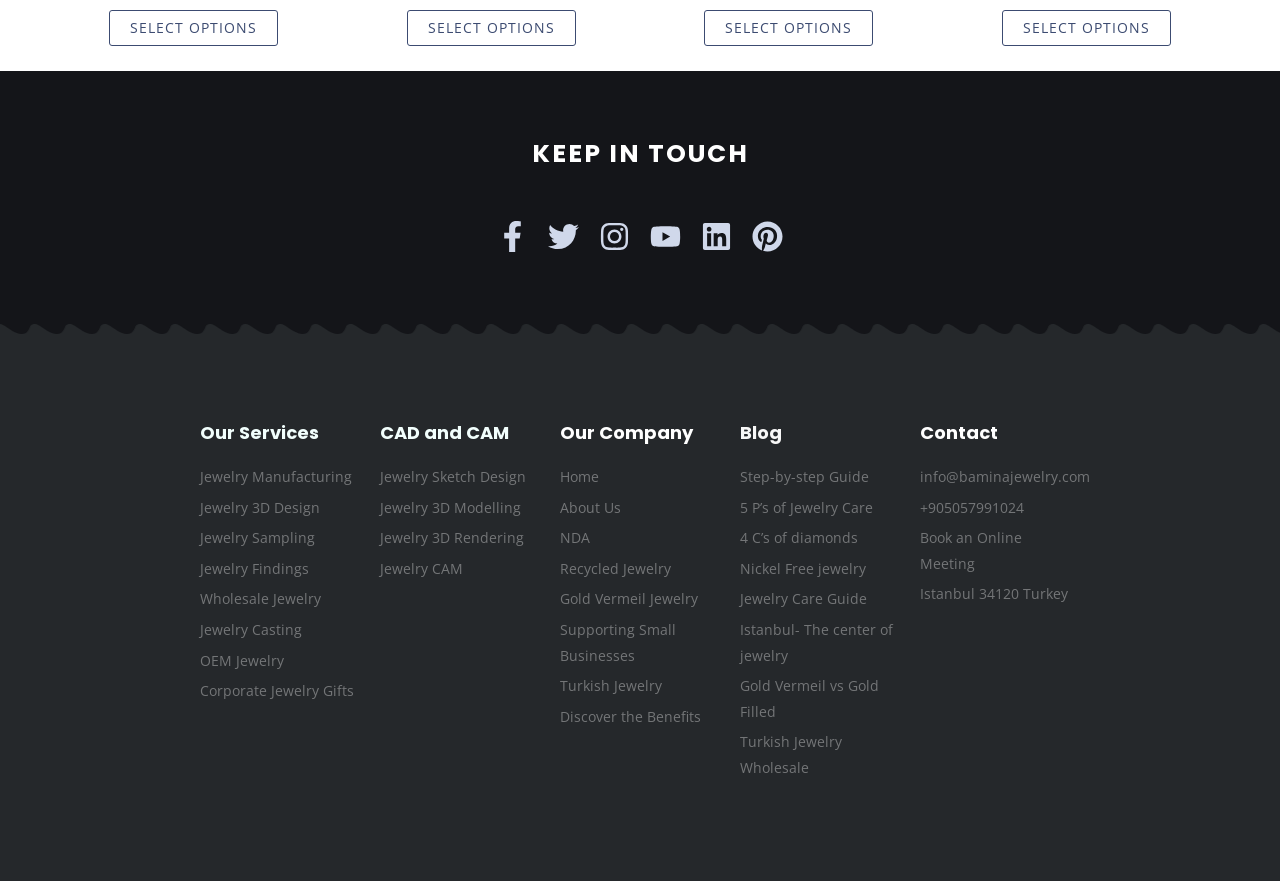What is the company's location?
Based on the image, give a concise answer in the form of a single word or short phrase.

Istanbul 34120 Turkey